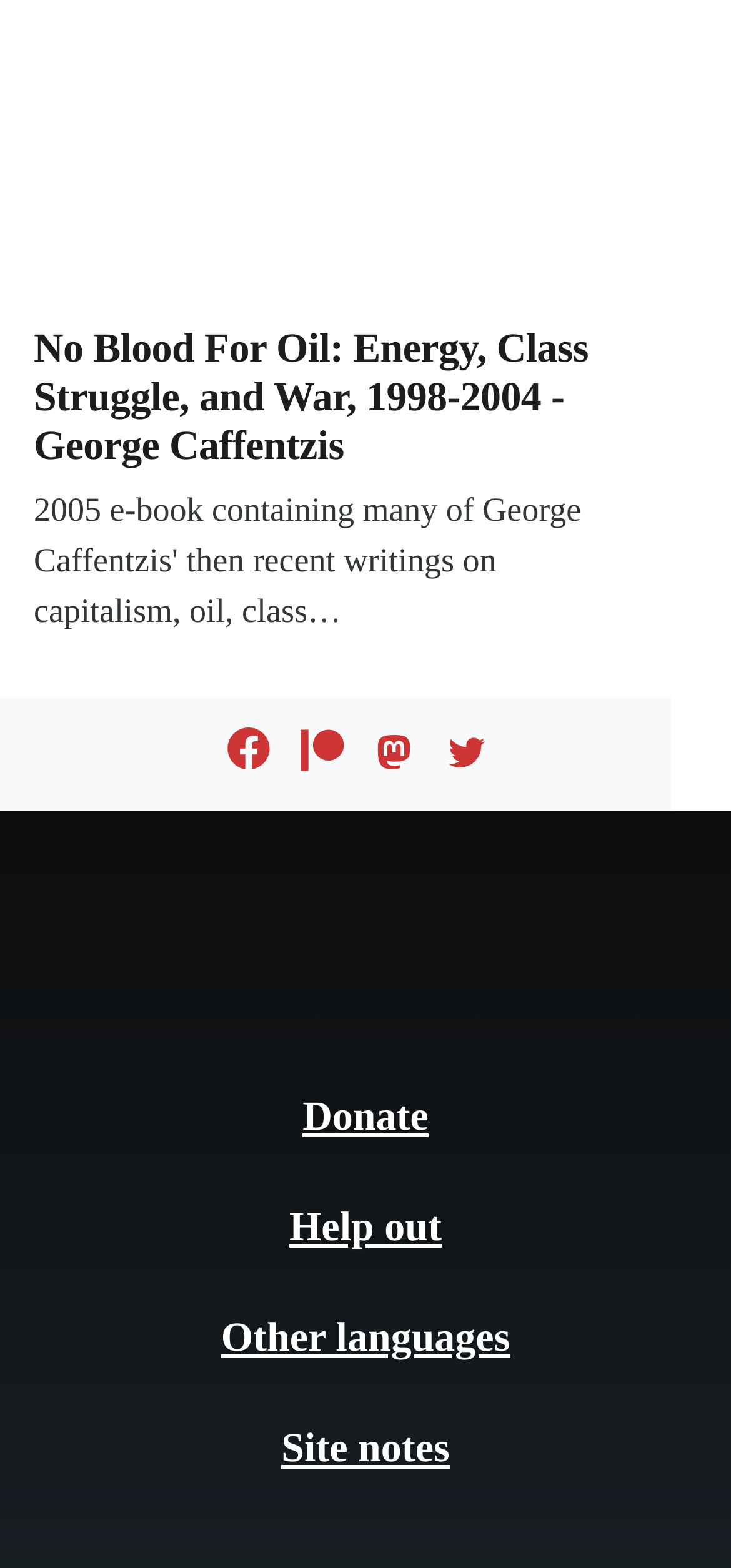Find the bounding box coordinates of the clickable element required to execute the following instruction: "View site notes". Provide the coordinates as four float numbers between 0 and 1, i.e., [left, top, right, bottom].

[0.385, 0.908, 0.615, 0.938]